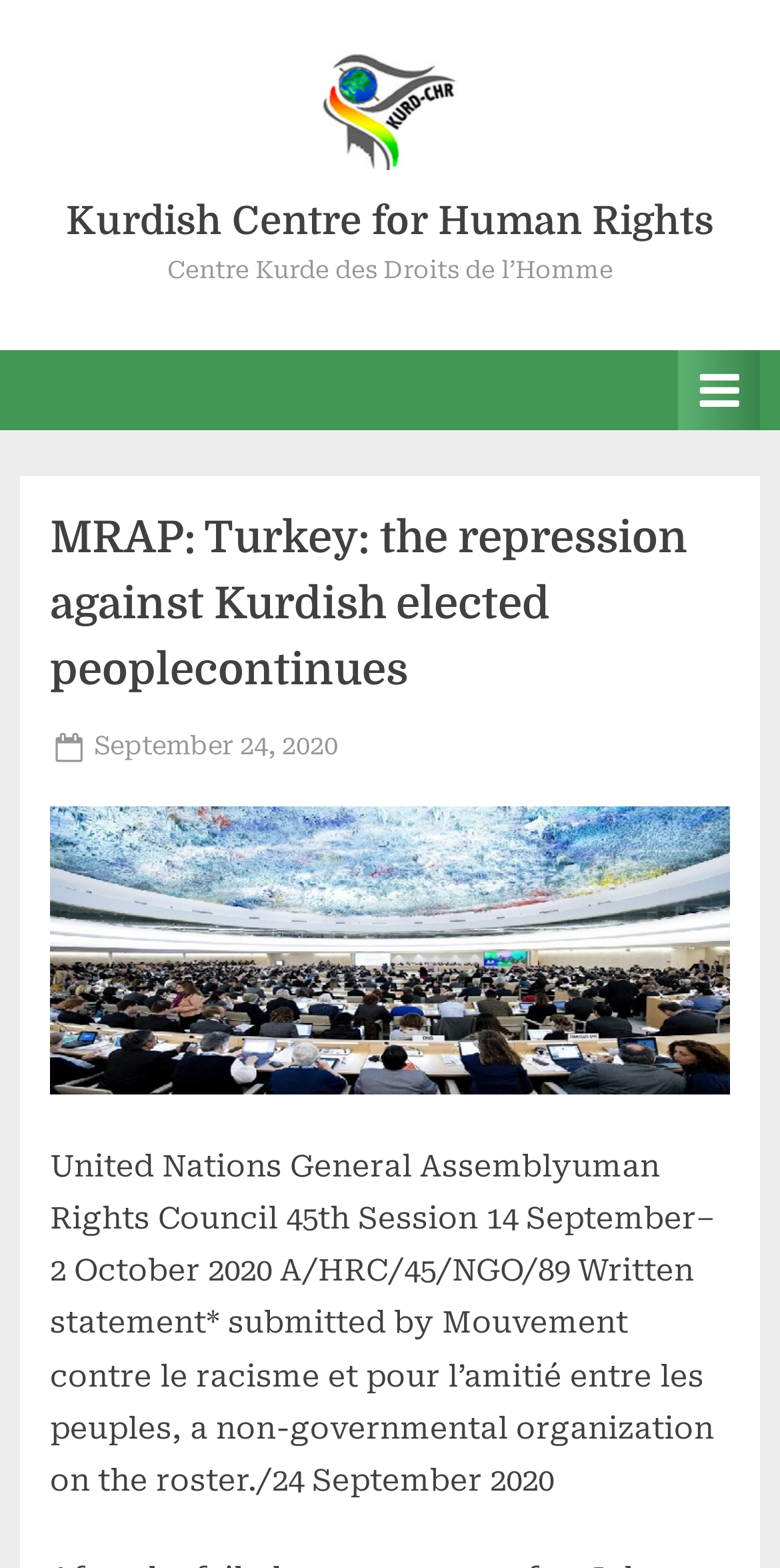Find the bounding box coordinates for the UI element whose description is: "By admin". The coordinates should be four float numbers between 0 and 1, in the format [left, top, right, bottom].

[0.5, 0.462, 0.605, 0.49]